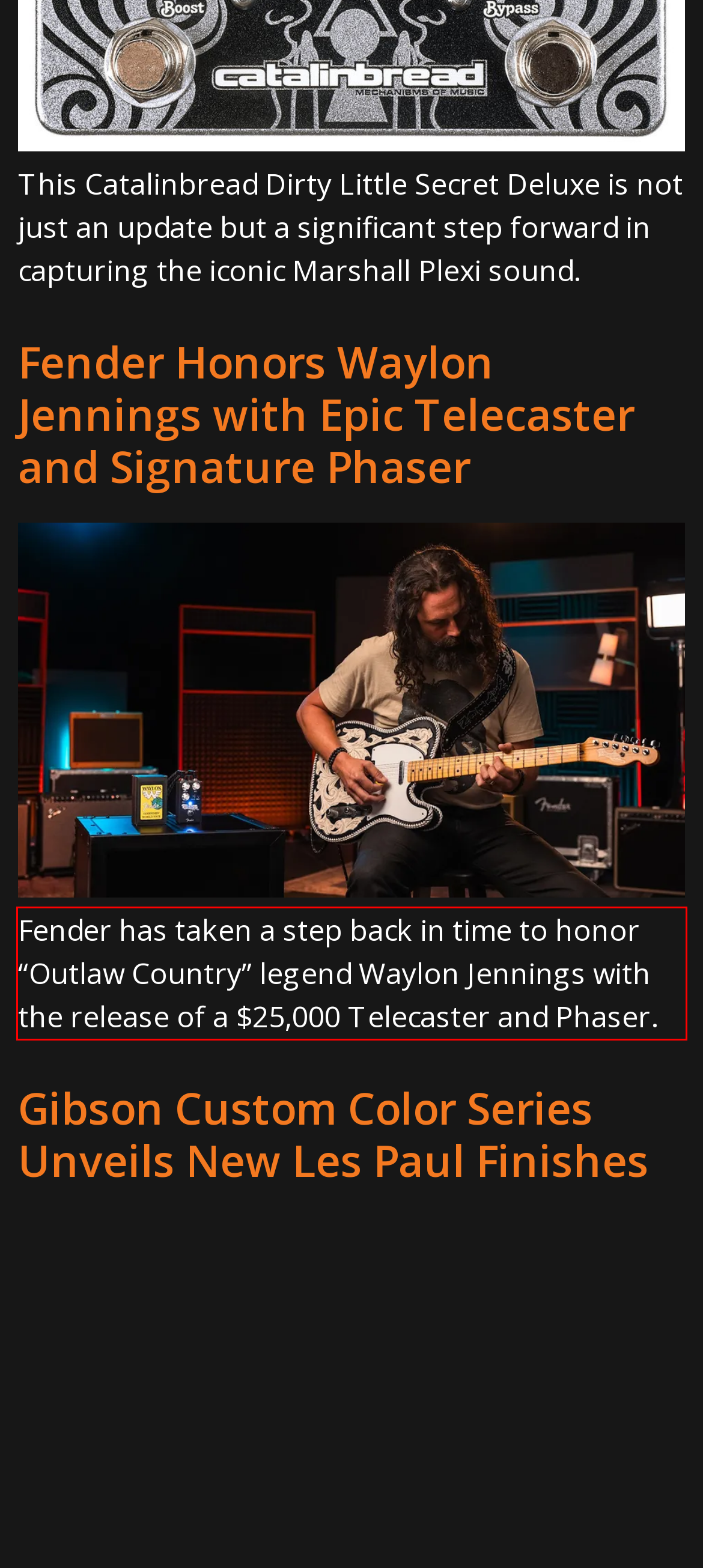Given a screenshot of a webpage with a red bounding box, extract the text content from the UI element inside the red bounding box.

Fender has taken a step back in time to honor “Outlaw Country” legend Waylon Jennings with the release of a $25,000 Telecaster and Phaser.